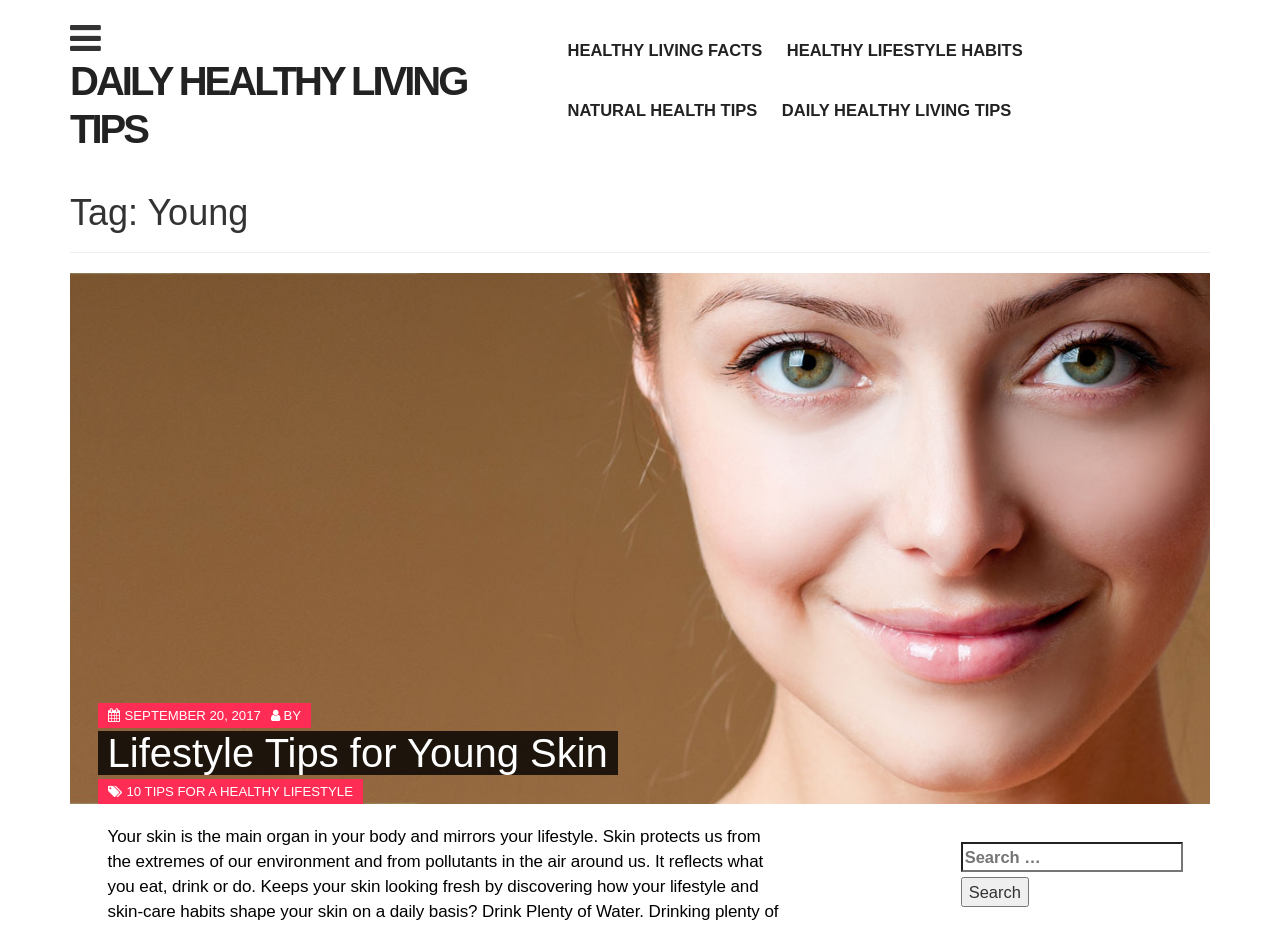Identify the bounding box coordinates of the clickable region required to complete the instruction: "Search for something". The coordinates should be given as four float numbers within the range of 0 and 1, i.e., [left, top, right, bottom].

[0.75, 0.909, 0.924, 0.942]